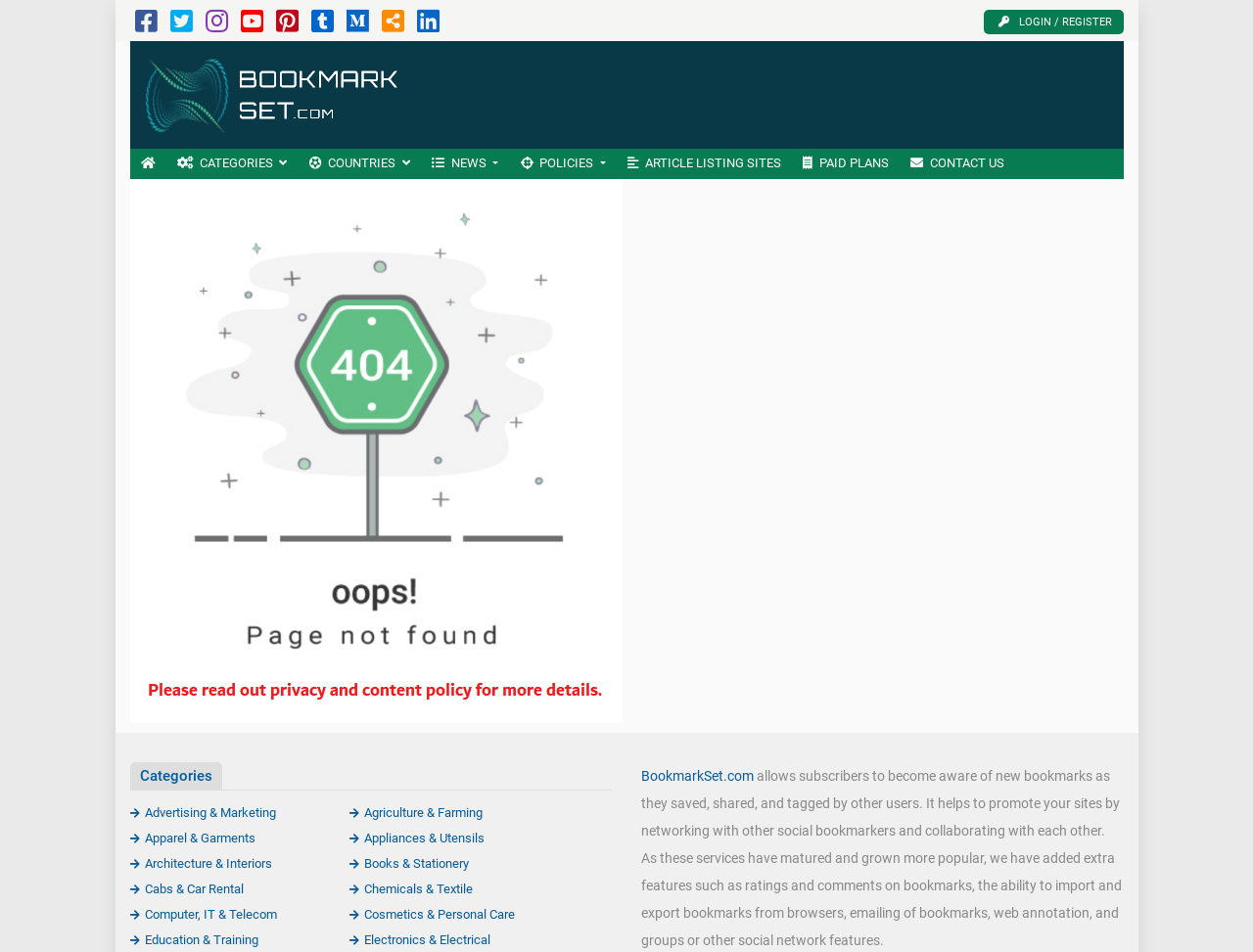Highlight the bounding box coordinates of the region I should click on to meet the following instruction: "Read more about Culture & Lifestyle".

None